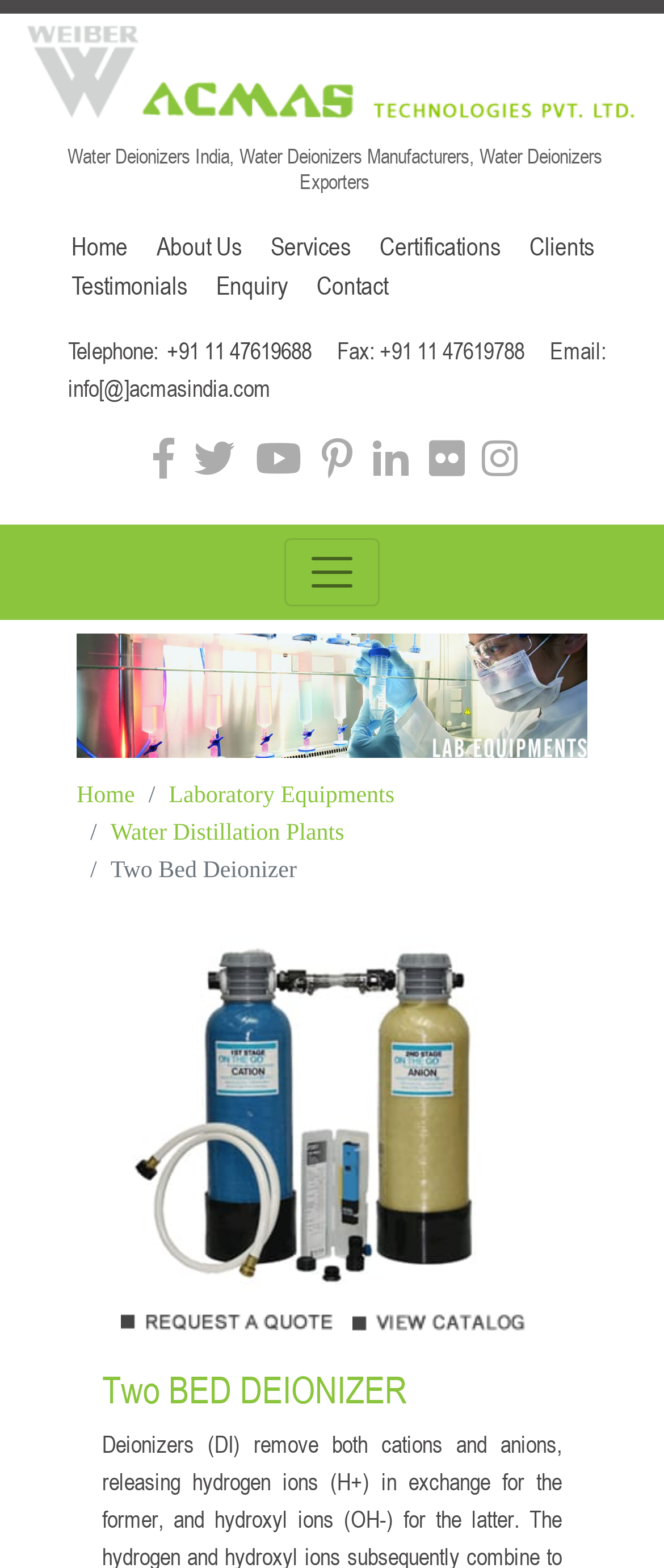Please answer the following query using a single word or phrase: 
What is the name of the product shown in the image?

Two Bed Deionizer